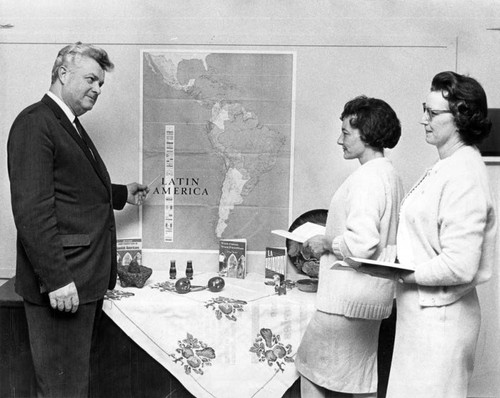Detail the scene depicted in the image with as much precision as possible.

The image features a black-and-white photograph depicting a moment of interaction around a table set with various items and a large map of Latin America prominently displayed in the background. A man, dressed in formal attire, is gesturing towards the map while speaking, likely sharing insights about the region. Two women, engaged in the conversation, hold papers and appear to be in attentive listening mode. The setting suggests a formal or educational gathering, possibly connected to a church or community mission, reflecting a focus on cultural outreach or missionary work in Latin America. The table is adorned with a decorative cloth and assorted objects, hinting at an effort to create a welcoming and informative environment for the discussion. The photograph comes from a collection titled "First Baptist Church opens annual school of missions," highlighting its significance in chronicling historical community events.